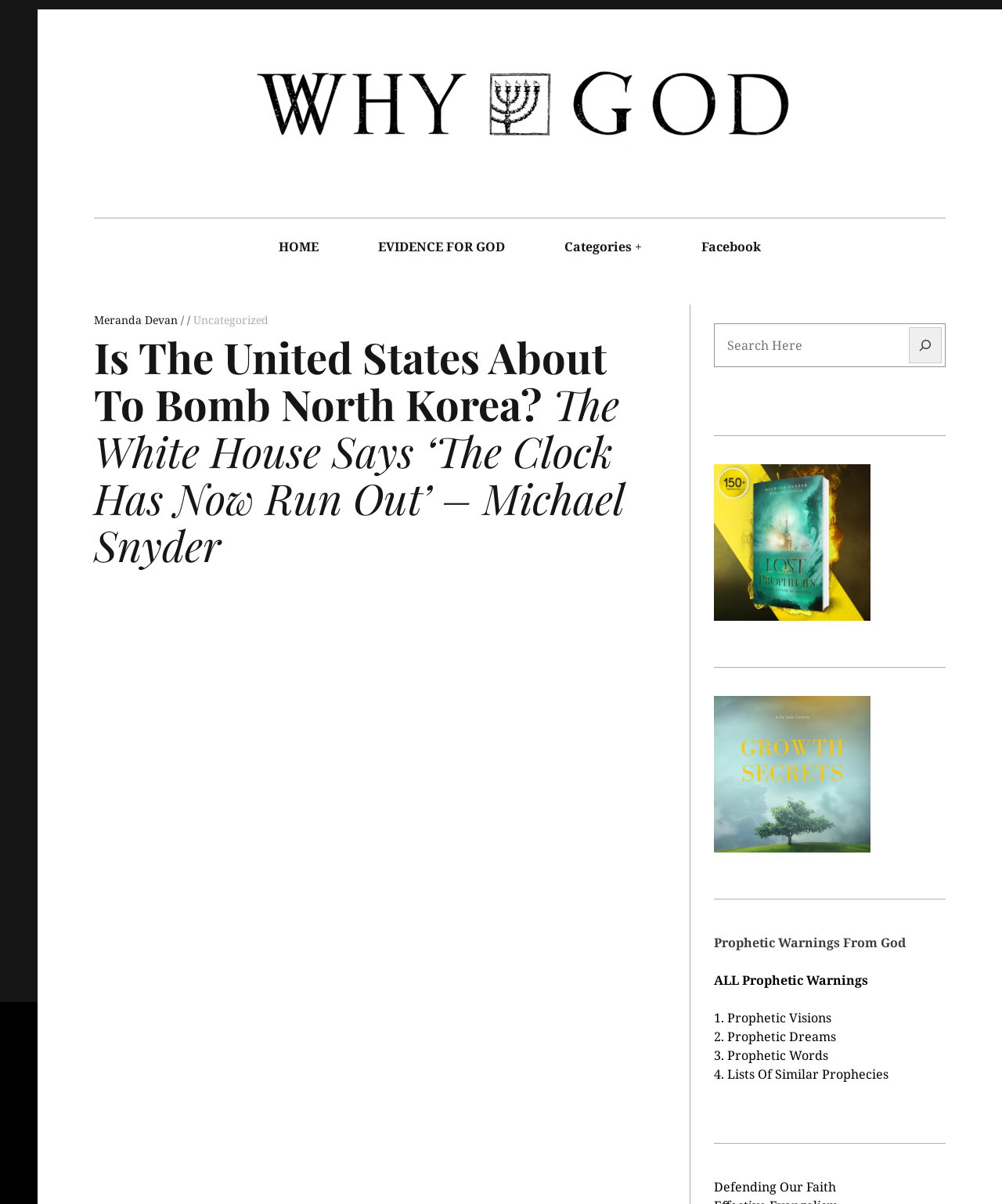Please determine the bounding box coordinates of the section I need to click to accomplish this instruction: "Click on the 'HOME' link".

[0.25, 0.181, 0.346, 0.229]